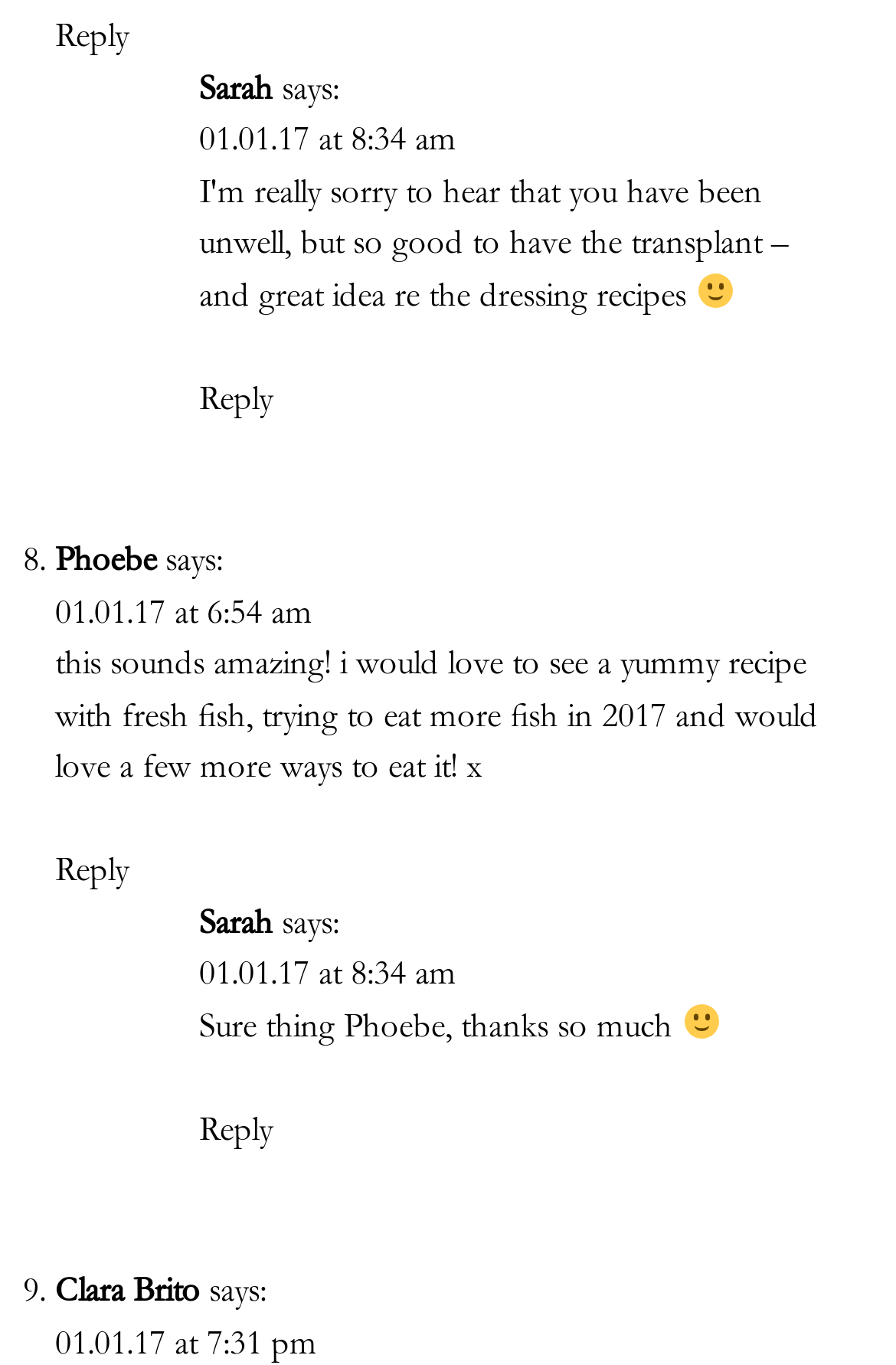Extract the bounding box coordinates for the UI element described by the text: "Clara Brito". The coordinates should be in the form of [left, top, right, bottom] with values between 0 and 1.

[0.062, 0.935, 0.223, 0.96]